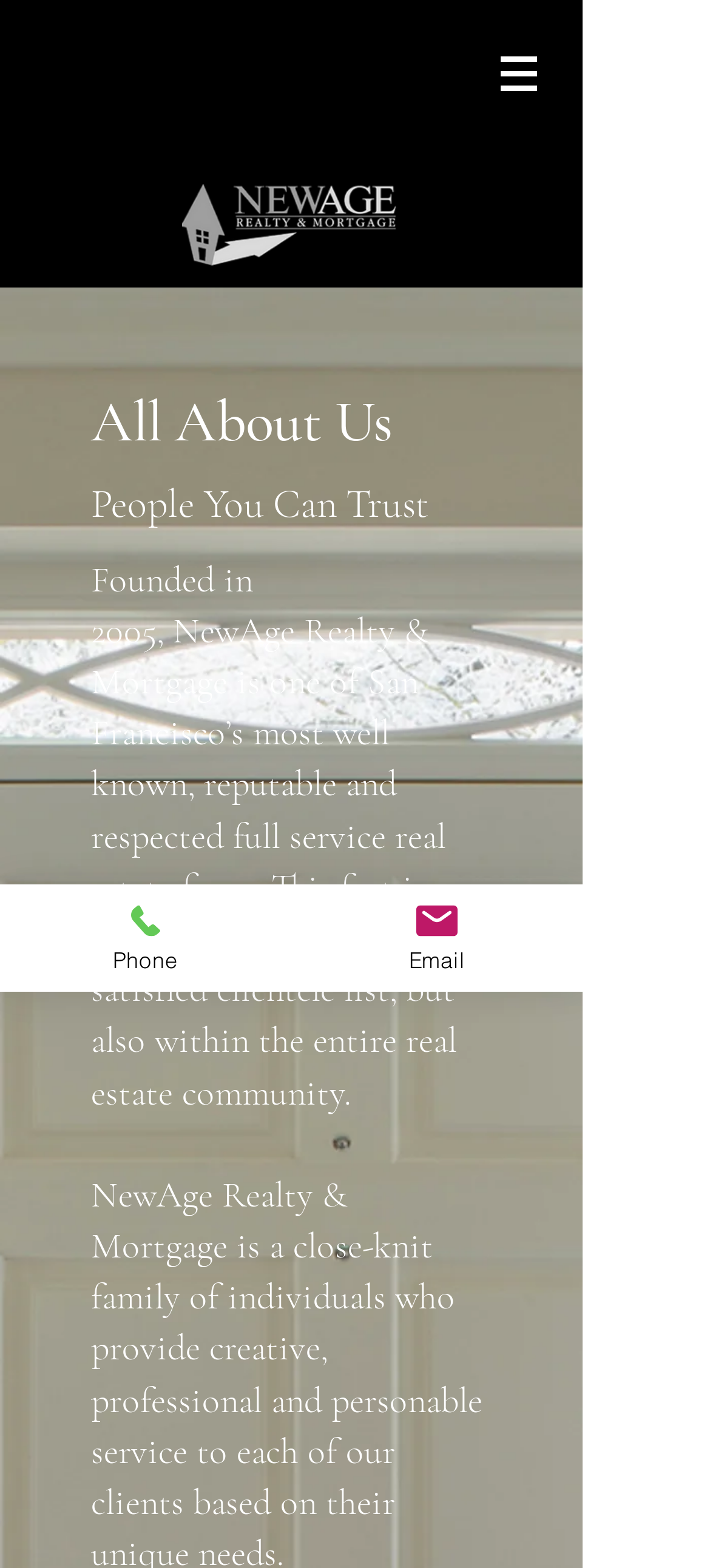Please reply with a single word or brief phrase to the question: 
How many contact methods are provided?

2